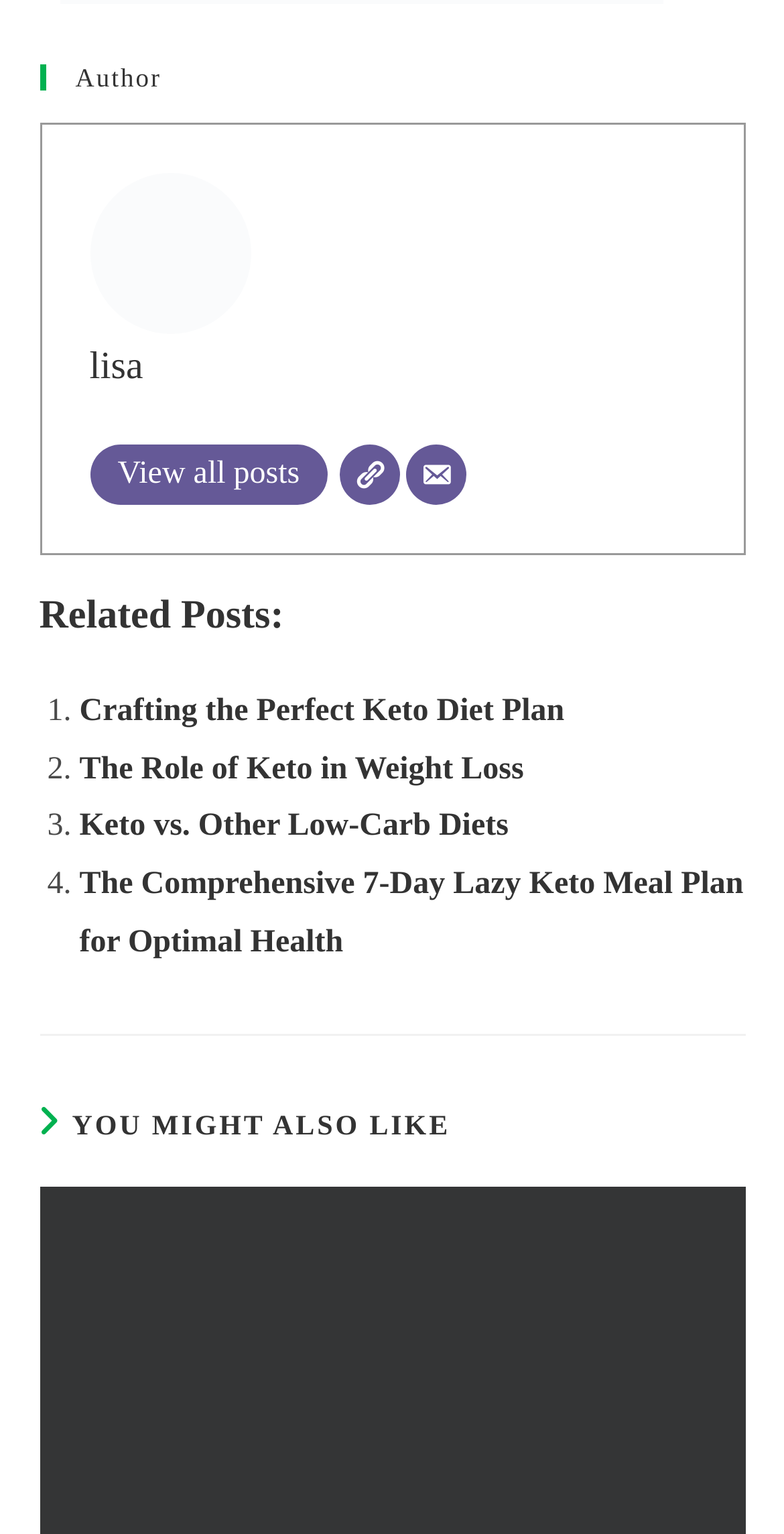Locate the coordinates of the bounding box for the clickable region that fulfills this instruction: "Read 'Crafting the Perfect Keto Diet Plan'".

[0.101, 0.452, 0.72, 0.474]